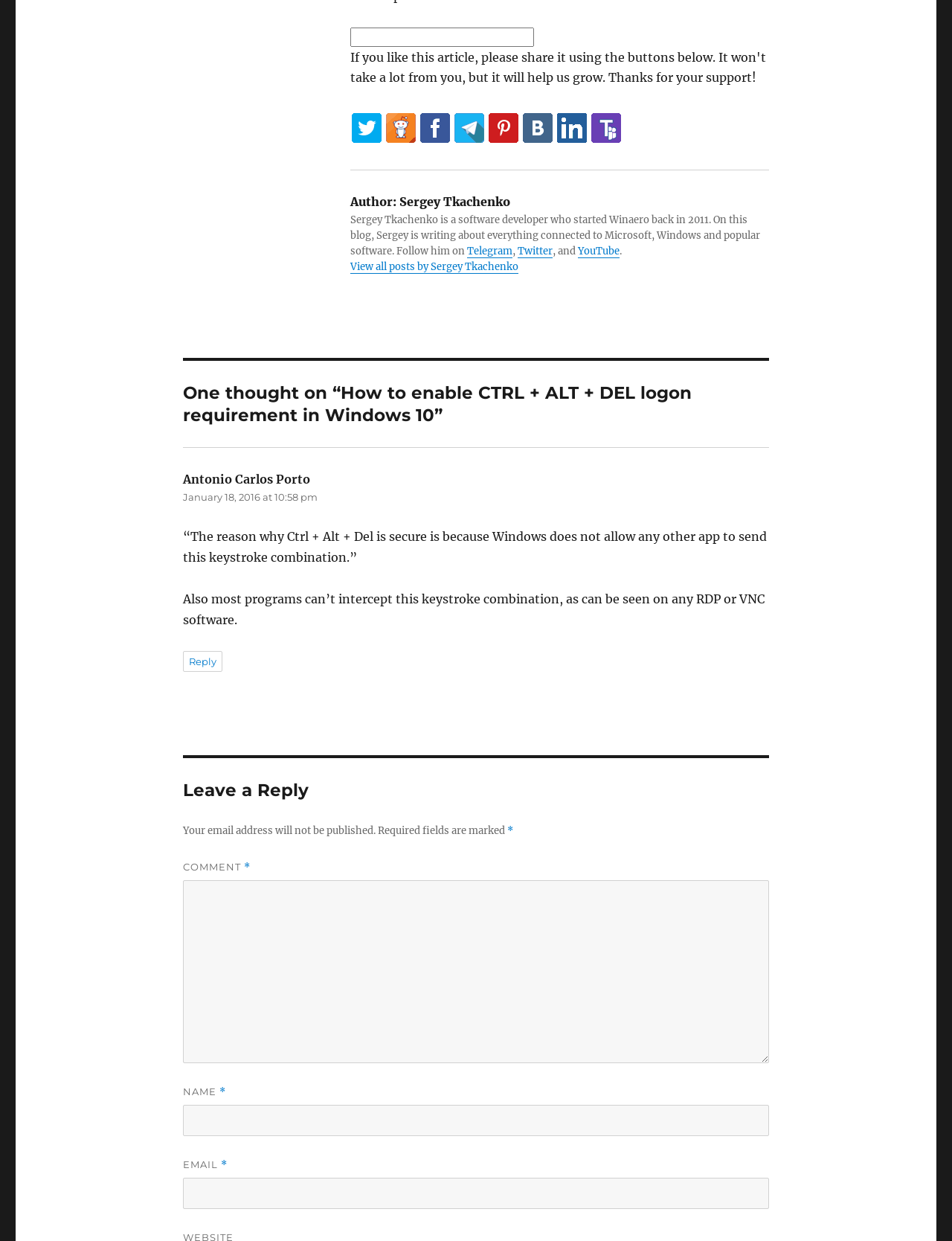Provide the bounding box coordinates for the area that should be clicked to complete the instruction: "Share on Twitter".

[0.37, 0.091, 0.401, 0.115]